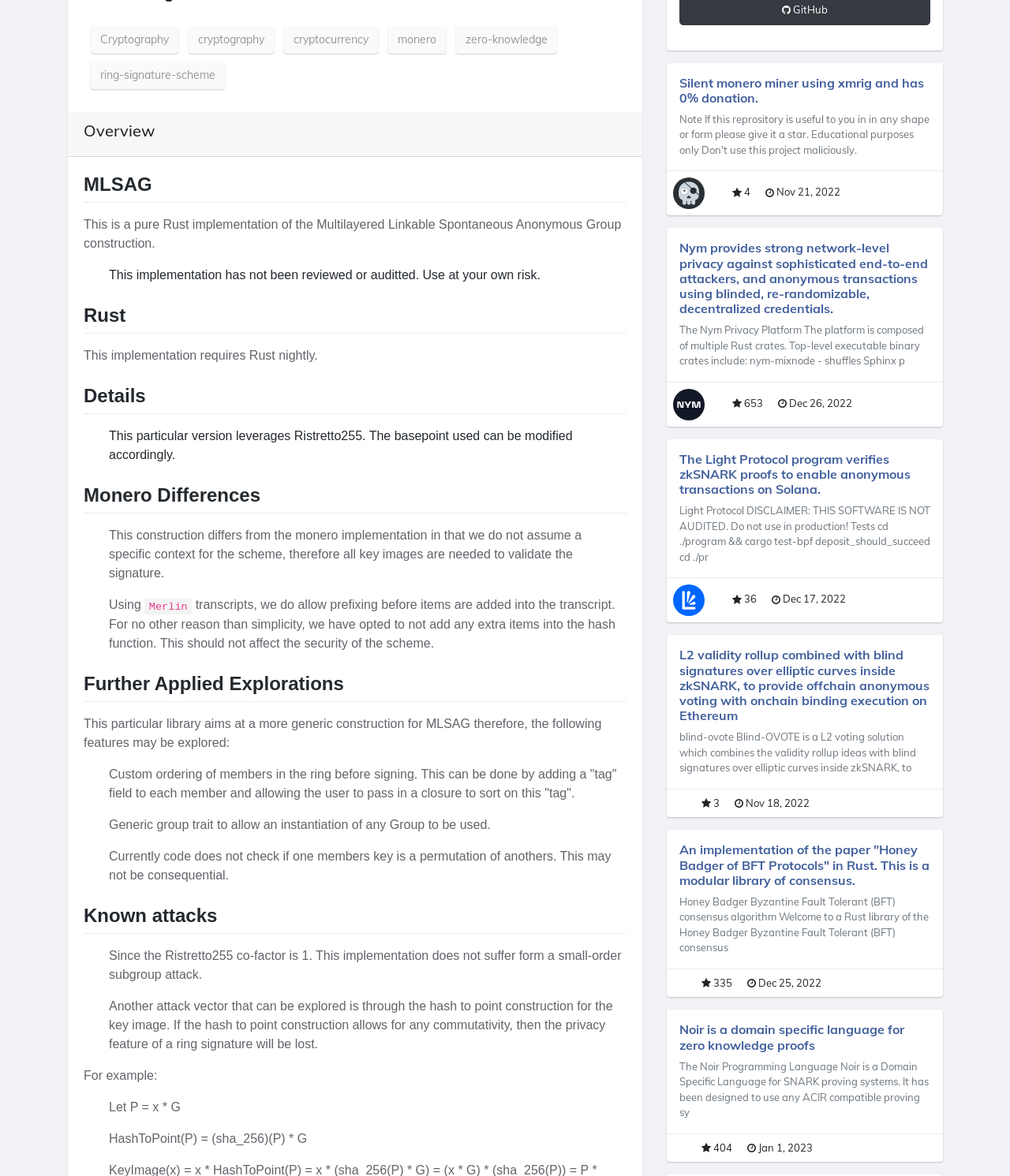Please determine the bounding box coordinates, formatted as (top-left x, top-left y, bottom-right x, bottom-right y), with all values as floating point numbers between 0 and 1. Identify the bounding box of the region described as: cryptography

[0.187, 0.022, 0.271, 0.045]